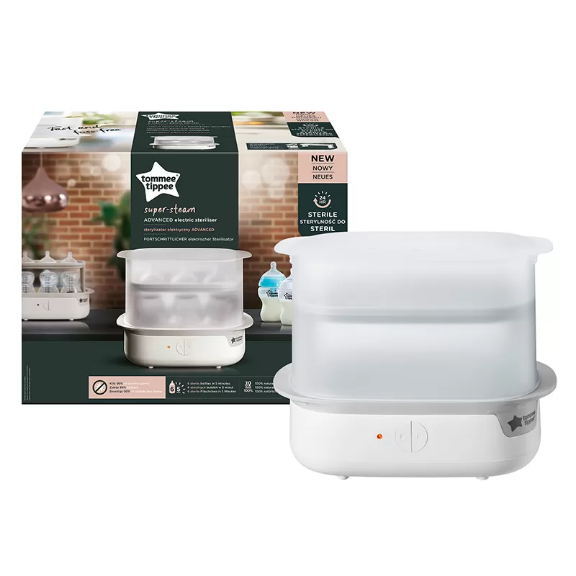What is the target audience for this product?
Answer with a single word or phrase, using the screenshot for reference.

New parents